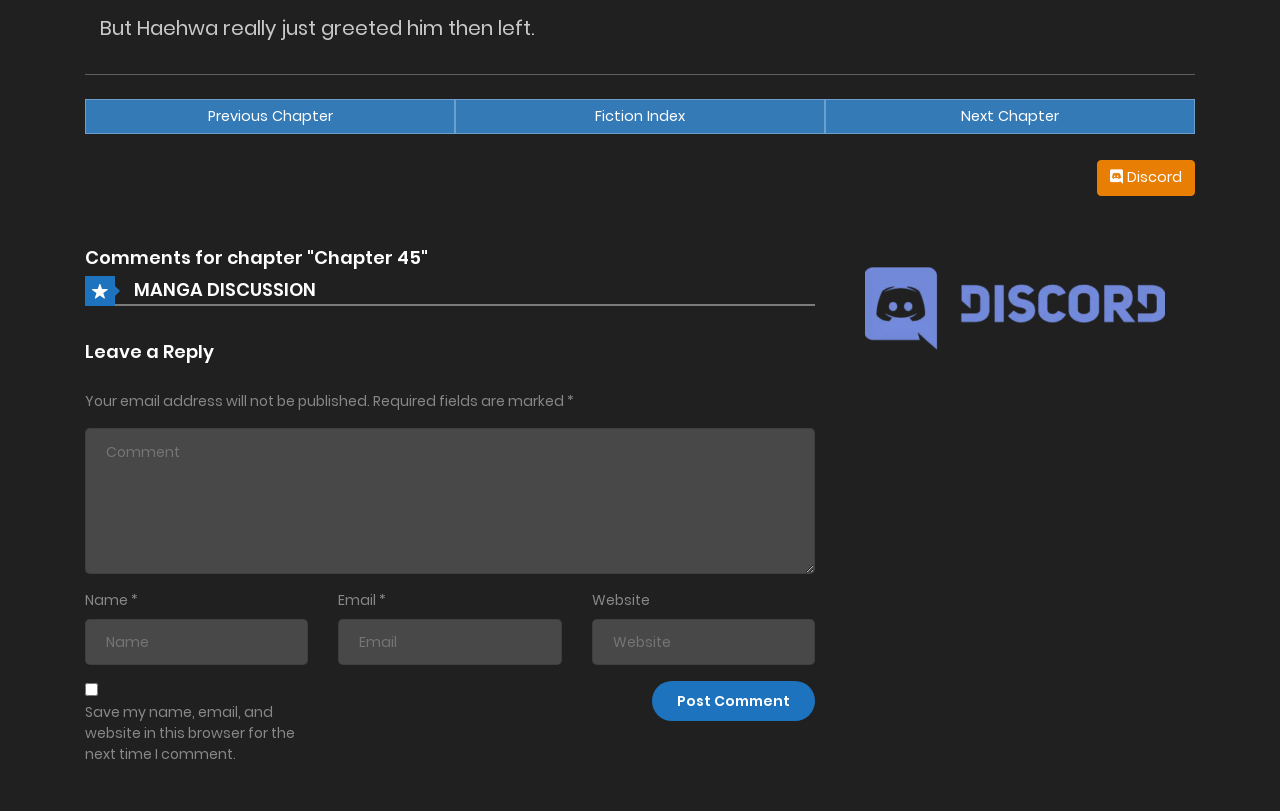Identify the bounding box of the HTML element described here: "Discord". Provide the coordinates as four float numbers between 0 and 1: [left, top, right, bottom].

[0.857, 0.198, 0.934, 0.242]